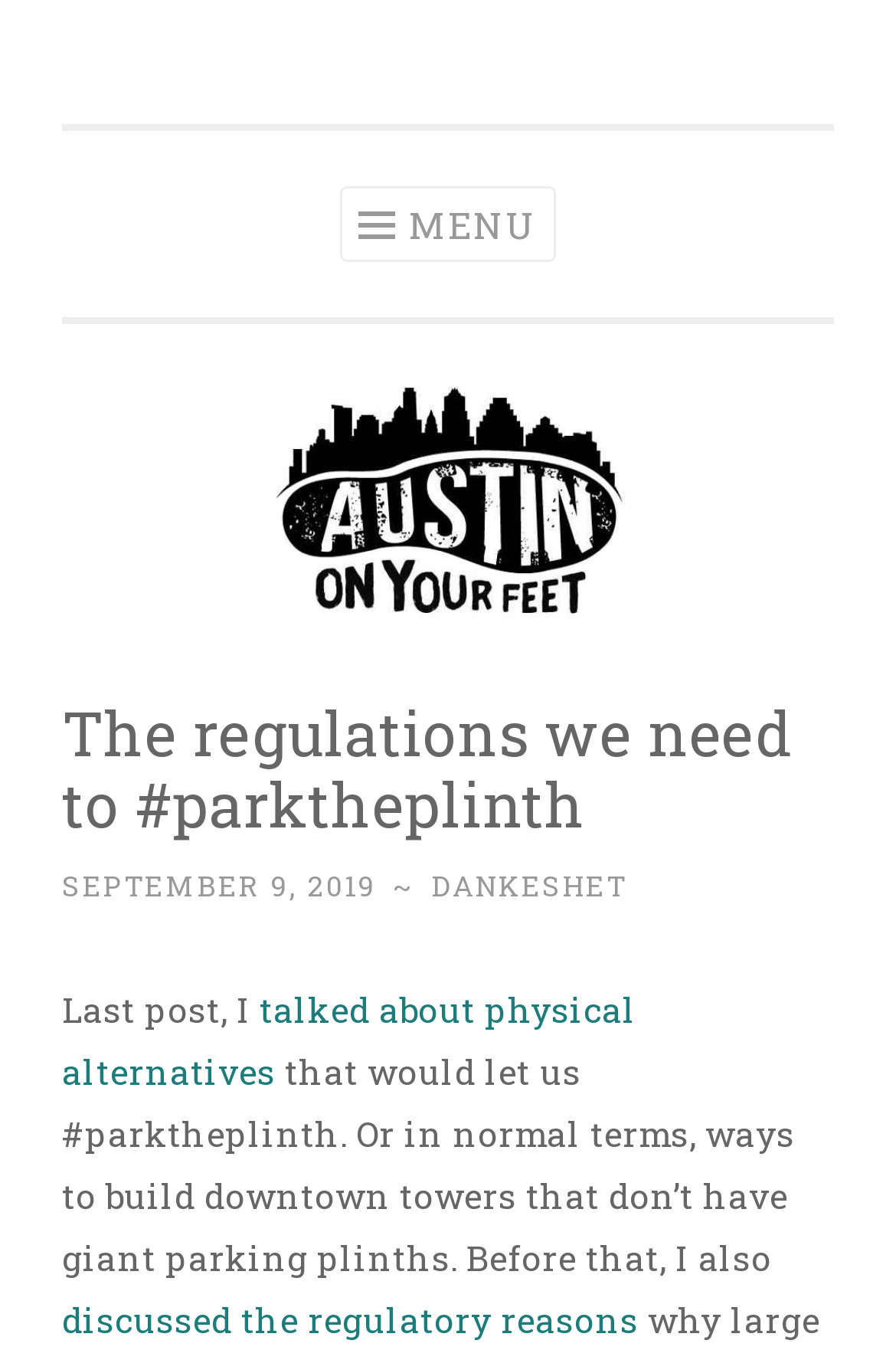When was the latest article published?
Respond to the question with a single word or phrase according to the image.

SEPTEMBER 9, 2019